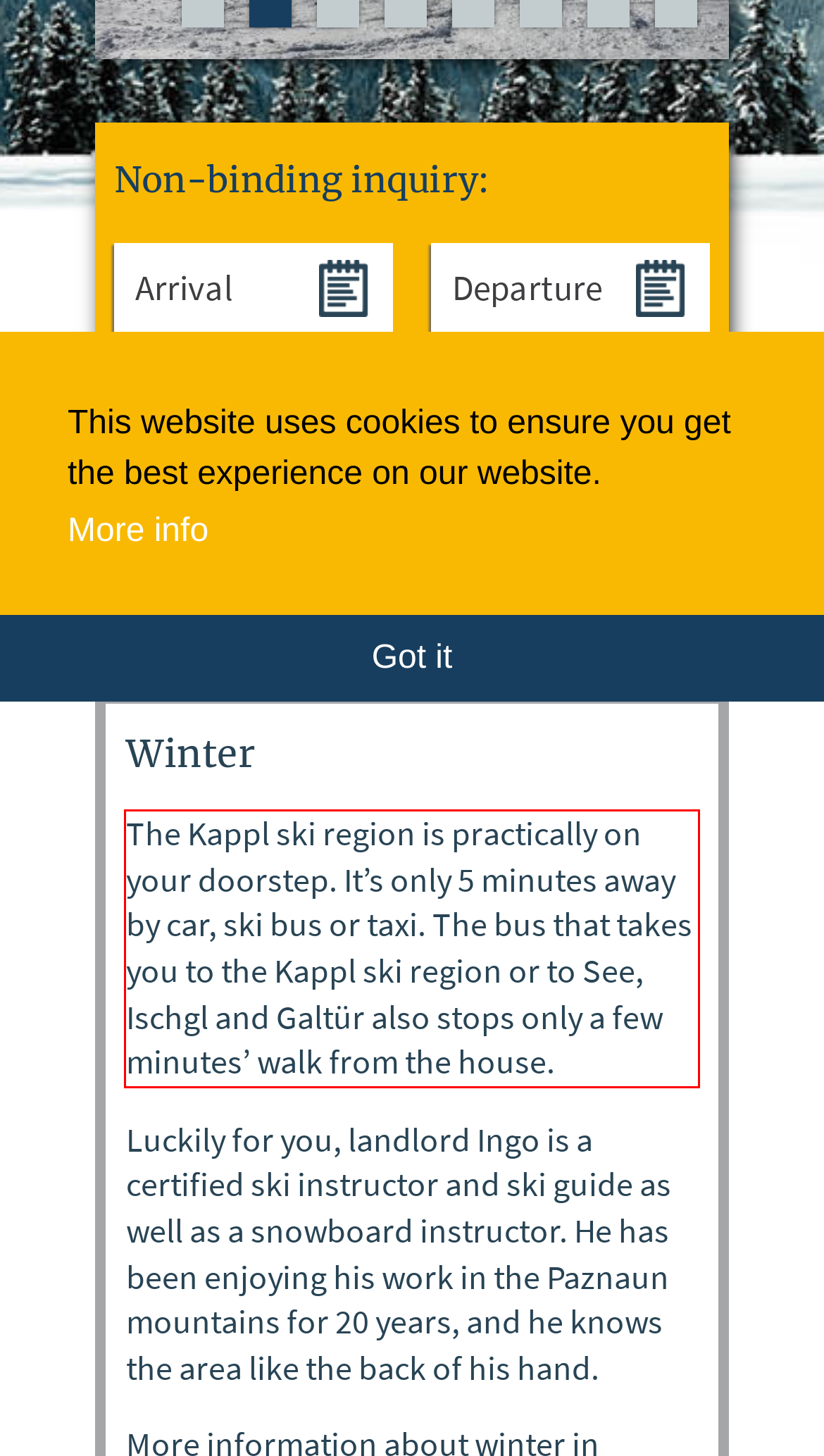Analyze the screenshot of a webpage where a red rectangle is bounding a UI element. Extract and generate the text content within this red bounding box.

The Kappl ski region is practically on your doorstep. It’s only 5 minutes away by car, ski bus or taxi. The bus that takes you to the Kappl ski region or to See, Ischgl and Galtür also stops only a few minutes’ walk from the house.